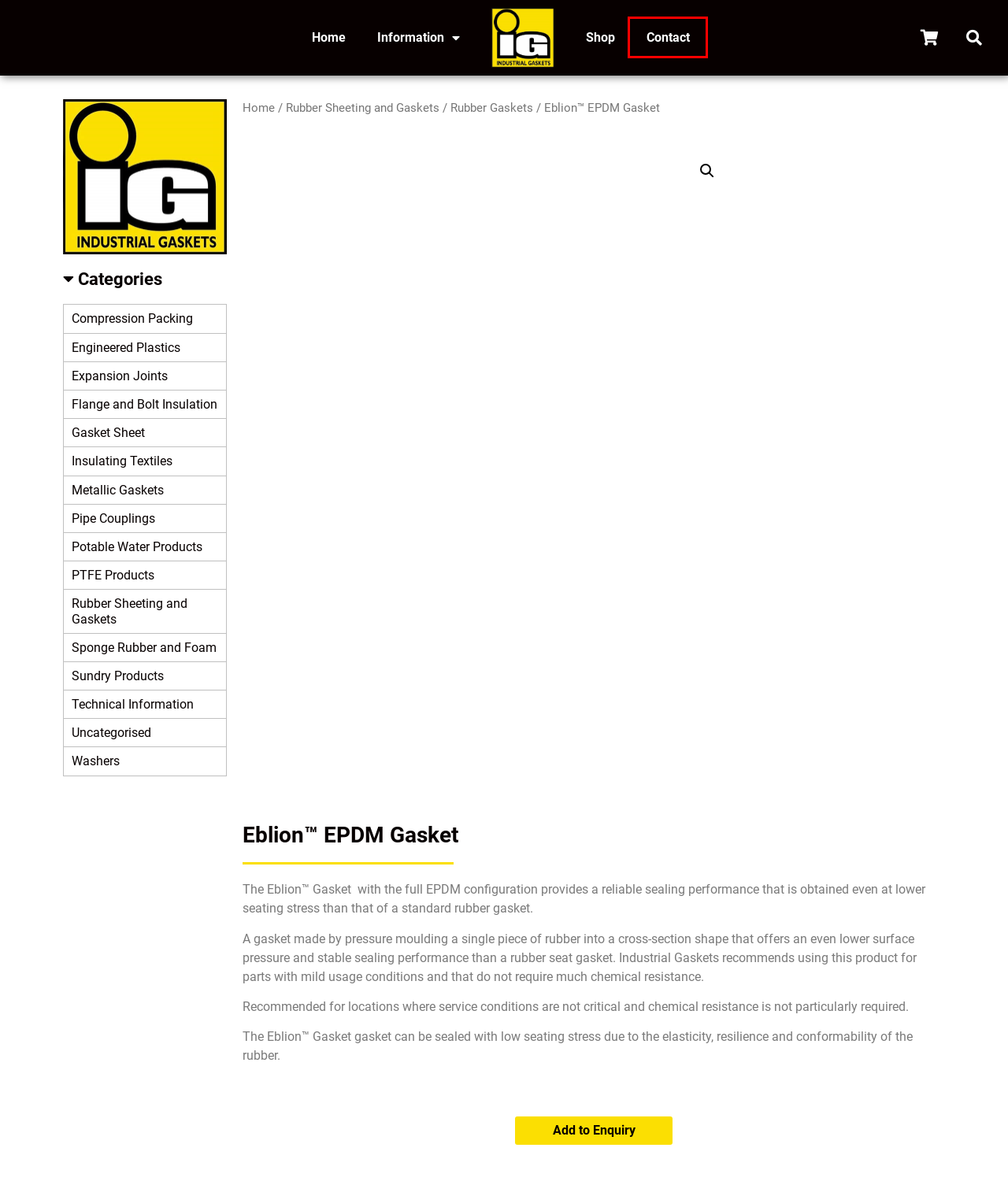You have a screenshot of a webpage with a red bounding box around an element. Identify the webpage description that best fits the new page that appears after clicking the selected element in the red bounding box. Here are the candidates:
A. Expansion Joints Archives - Industrial Gaskets
B. Rubber Gaskets Archives - Industrial Gaskets
C. Pipe Couplings Archives - Industrial Gaskets
D. Engineered Plastics Archives - Industrial Gaskets
E. Sponge Rubber and Foam Archives - Industrial Gaskets
F. Contact Us - Industrial Gaskets
G. Rubber Sheeting and Gaskets - Industrial Gaskets
H. Insulating Textiles Archives - Industrial Gaskets

F